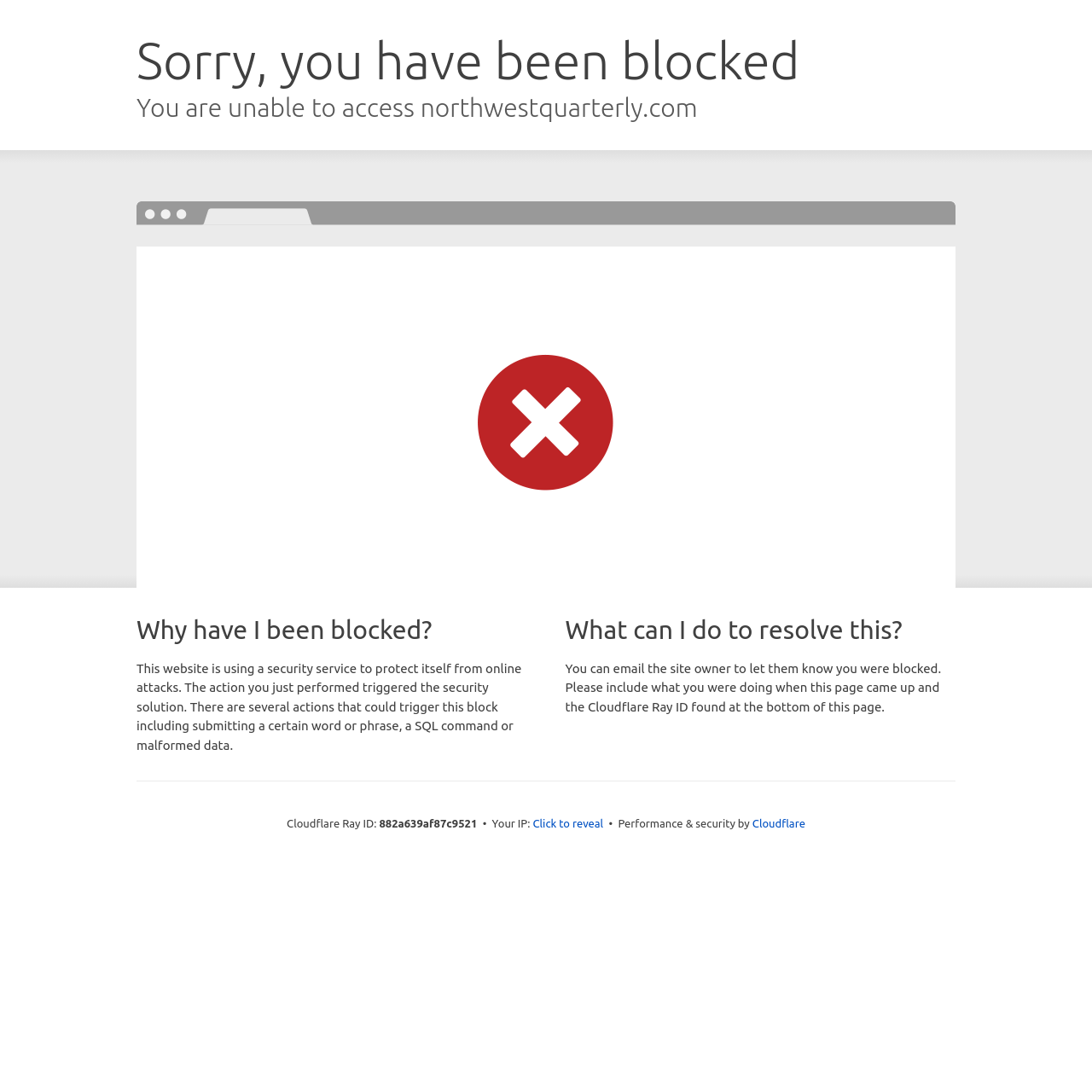Using the information shown in the image, answer the question with as much detail as possible: What is the purpose of the security service?

The purpose of the security service is to protect the website from online attacks, as mentioned in the text 'This website is using a security service to protect itself from online attacks.'.